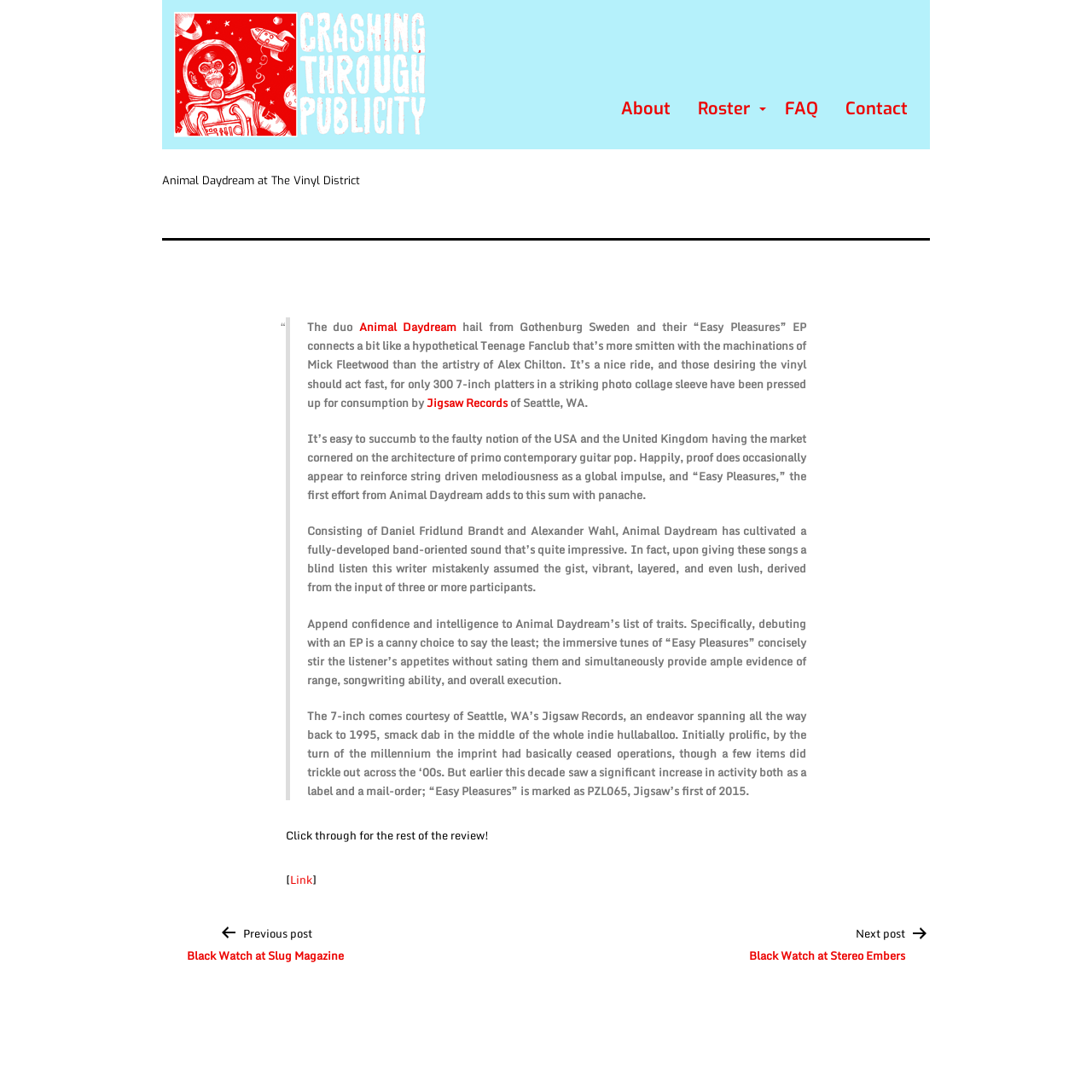Please provide a comprehensive response to the question below by analyzing the image: 
What is the name of the EP mentioned in the article?

I found the answer by looking at the blockquote section of the webpage, where it mentions '...their “Easy Pleasures” EP connects a bit like a hypothetical Teenage Fanclub...'.